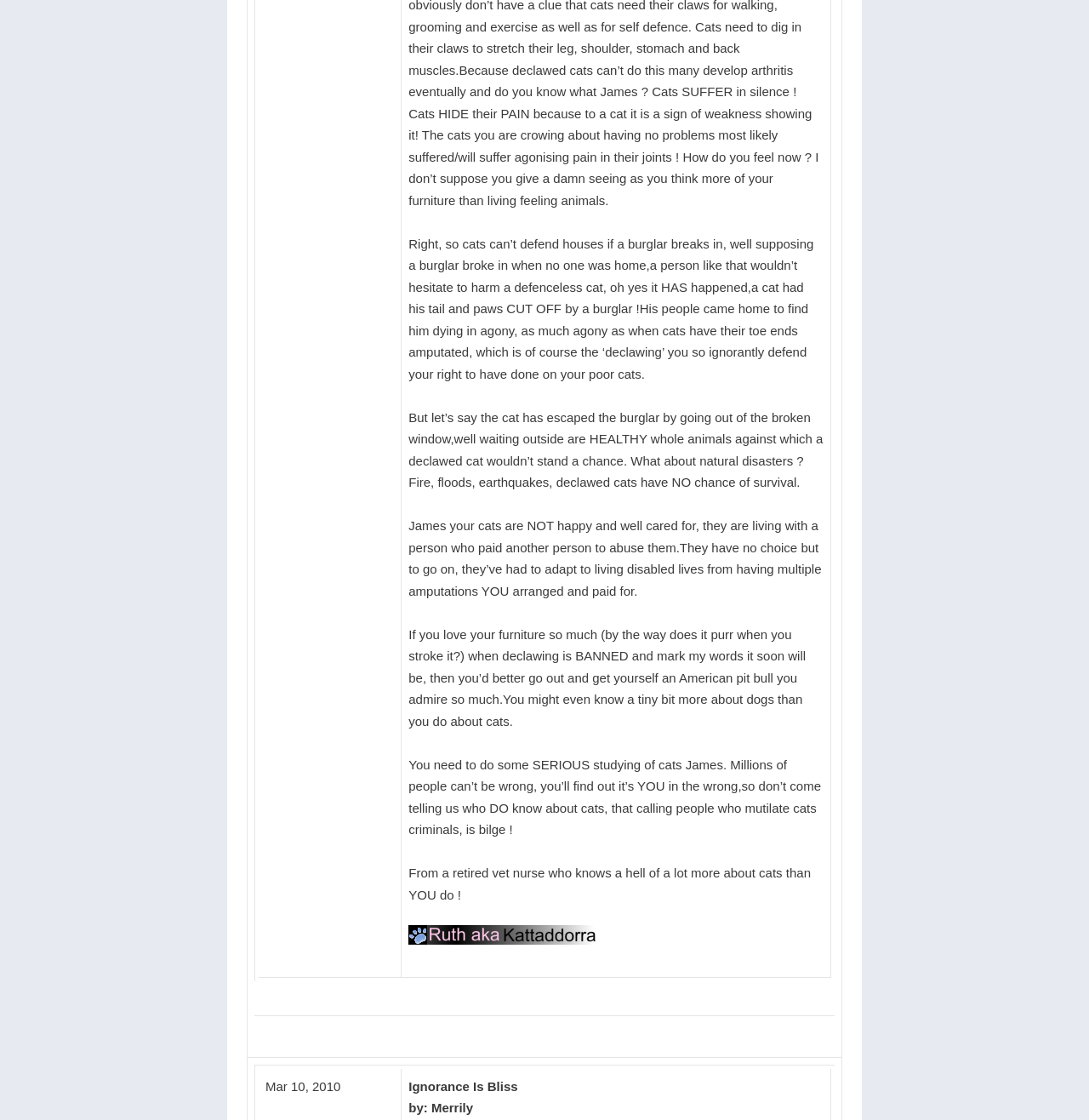Please analyze the image and provide a thorough answer to the question:
What is the signature of the author?

The signature of the author is 'Ruth', as indicated by the image element with the text 'Kattaddorra signature Ruth'.